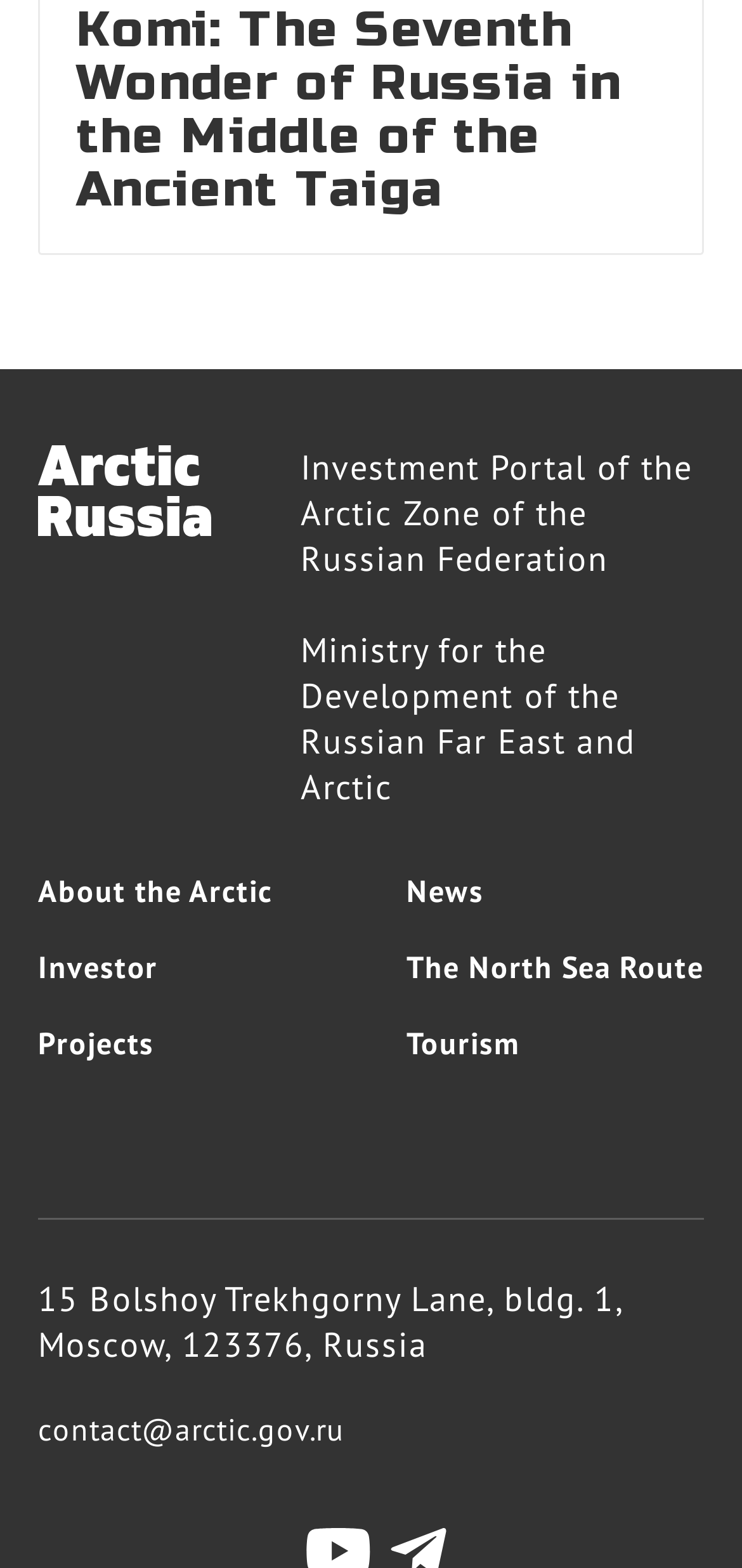Bounding box coordinates are specified in the format (top-left x, top-left y, bottom-right x, bottom-right y). All values are floating point numbers bounded between 0 and 1. Please provide the bounding box coordinate of the region this sentence describes: Tourism

[0.548, 0.65, 0.949, 0.68]